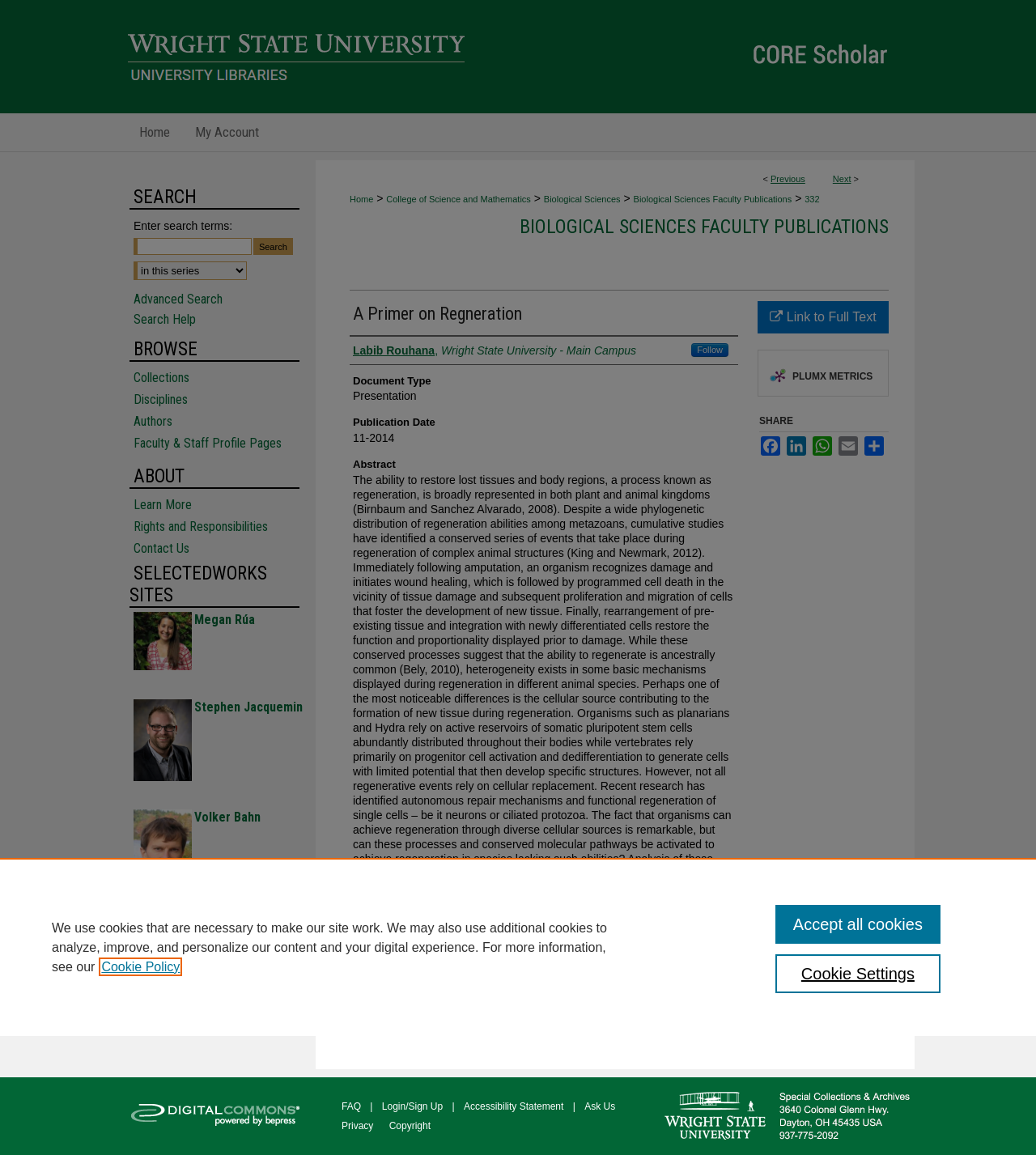Determine the bounding box coordinates of the region I should click to achieve the following instruction: "View the full text of the publication". Ensure the bounding box coordinates are four float numbers between 0 and 1, i.e., [left, top, right, bottom].

[0.731, 0.261, 0.858, 0.289]